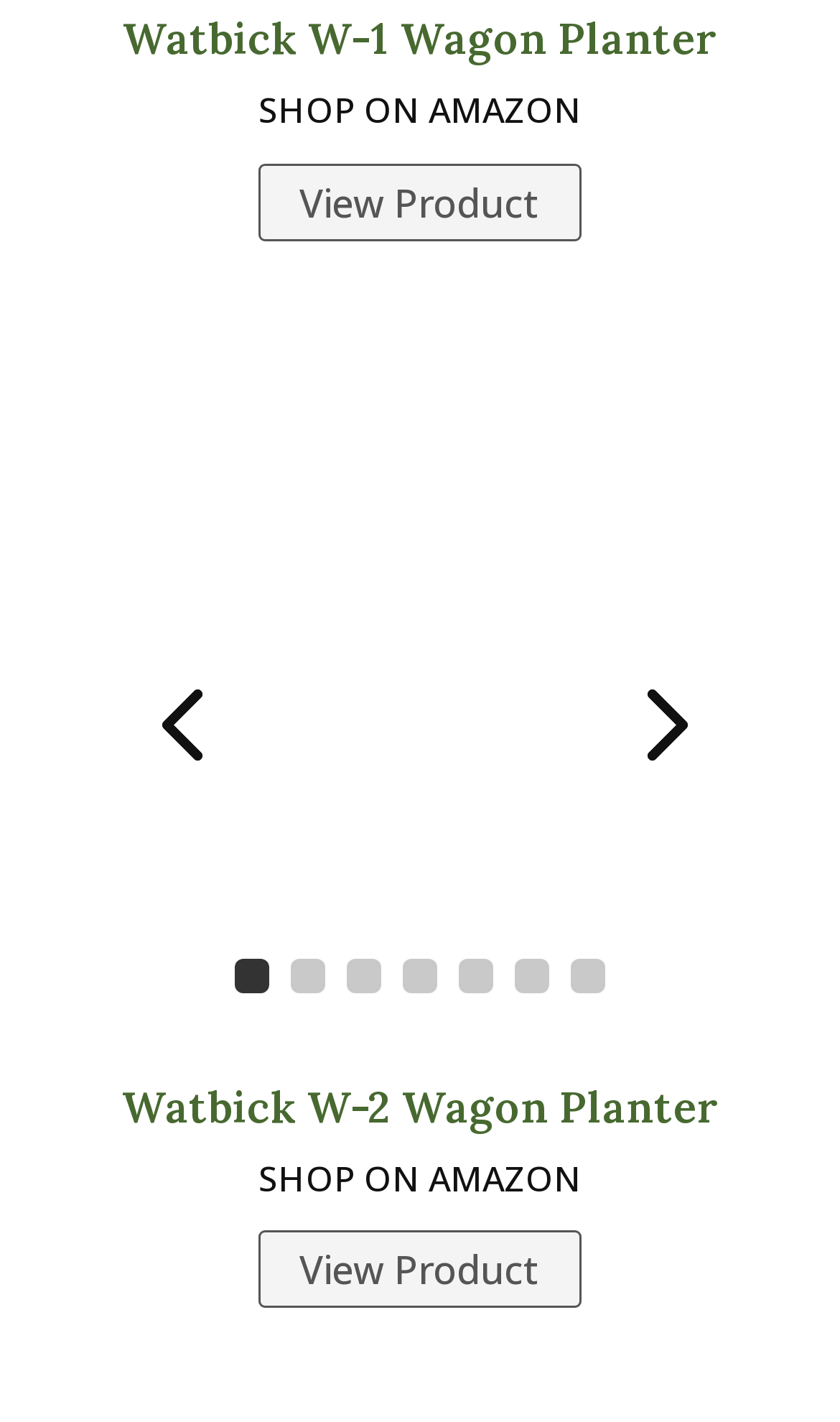Identify the bounding box coordinates of the area that should be clicked in order to complete the given instruction: "Select page 4". The bounding box coordinates should be four float numbers between 0 and 1, i.e., [left, top, right, bottom].

[0.126, 0.453, 0.305, 0.559]